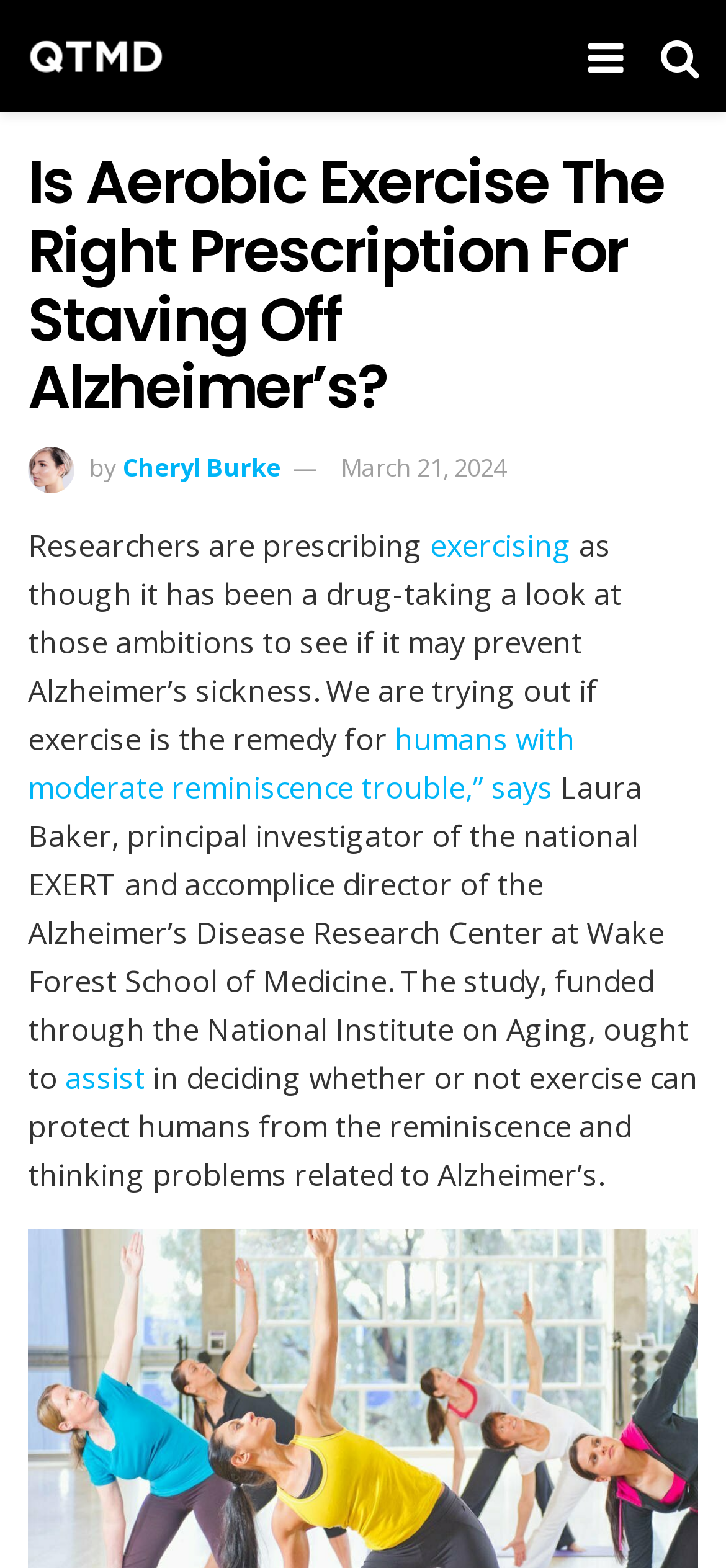What is the name of the disease being researched?
Can you offer a detailed and complete answer to this question?

The question asks about the disease being researched. From the webpage, we can find the relevant information in the text 'Researchers are prescribing exercising as though it has been a drug-taking a looking at those ambitions to see if it may prevent Alzheimer’s sickness.' Therefore, the answer is Alzheimer's.